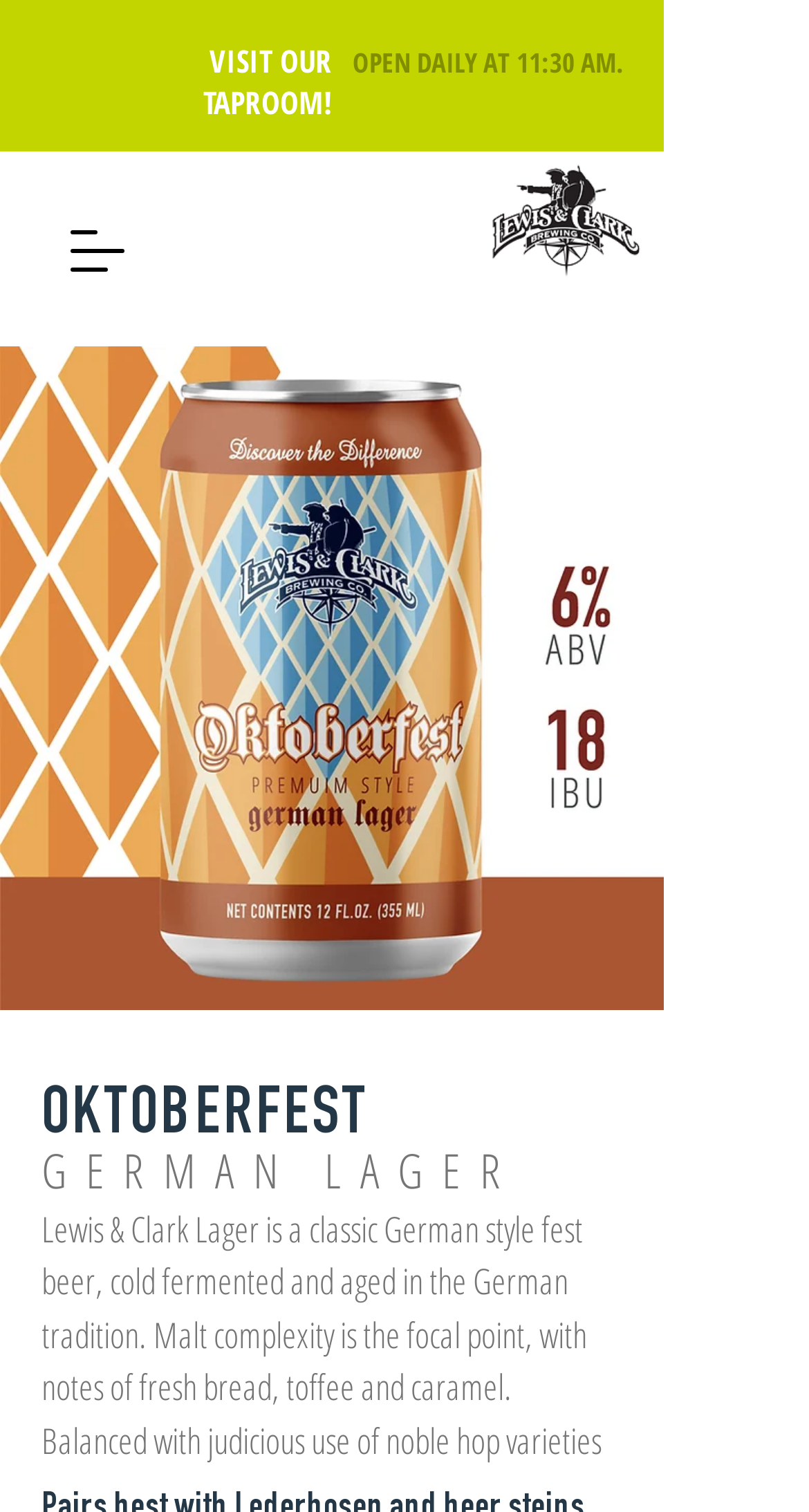What is the focal point of the Lewis & Clark Lager?
Please look at the screenshot and answer in one word or a short phrase.

Malt complexity